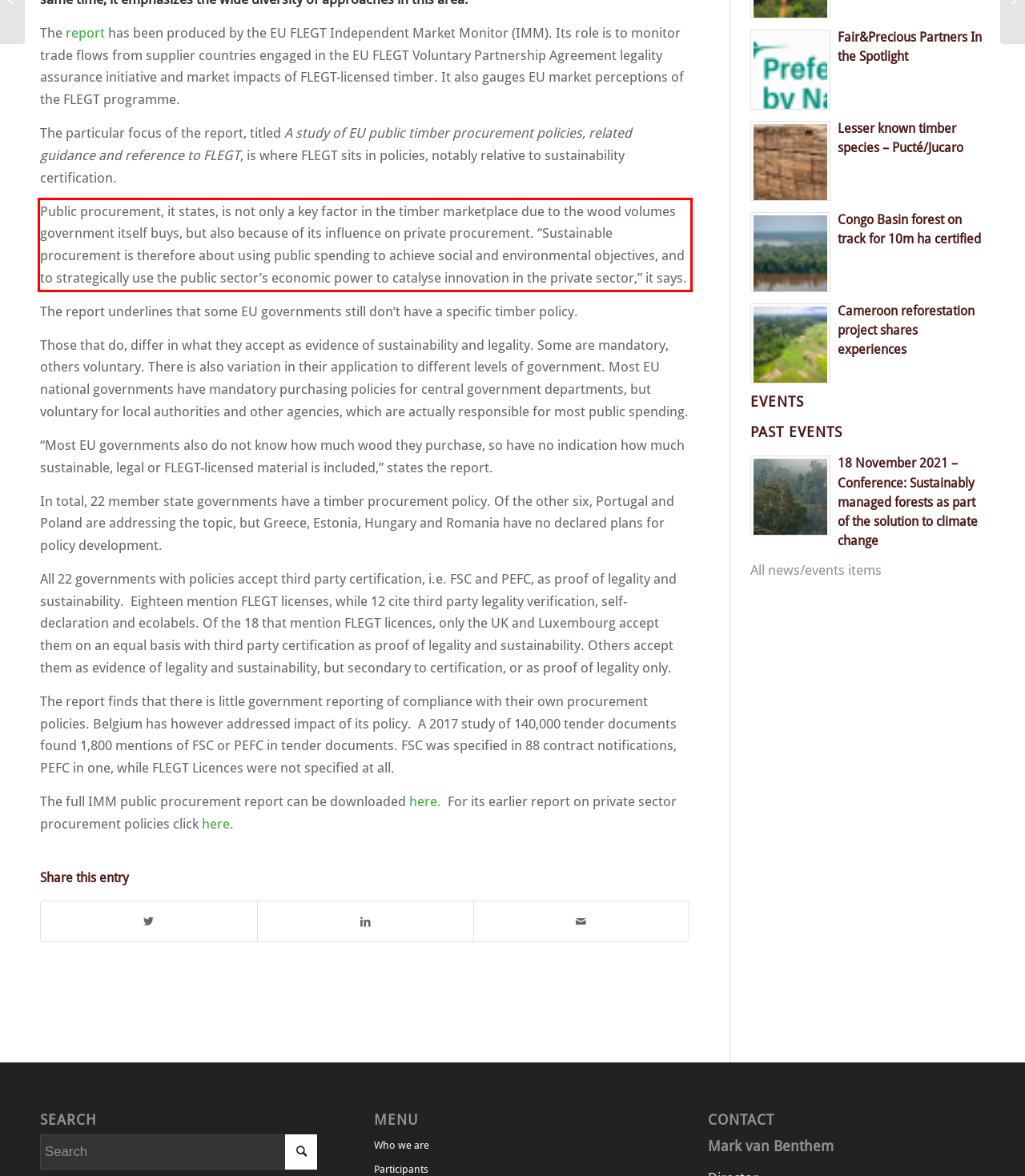You are presented with a webpage screenshot featuring a red bounding box. Perform OCR on the text inside the red bounding box and extract the content.

Public procurement, it states, is not only a key factor in the timber marketplace due to the wood volumes government itself buys, but also because of its influence on private procurement. “Sustainable procurement is therefore about using public spending to achieve social and environmental objectives, and to strategically use the public sector’s economic power to catalyse innovation in the private sector,” it says.